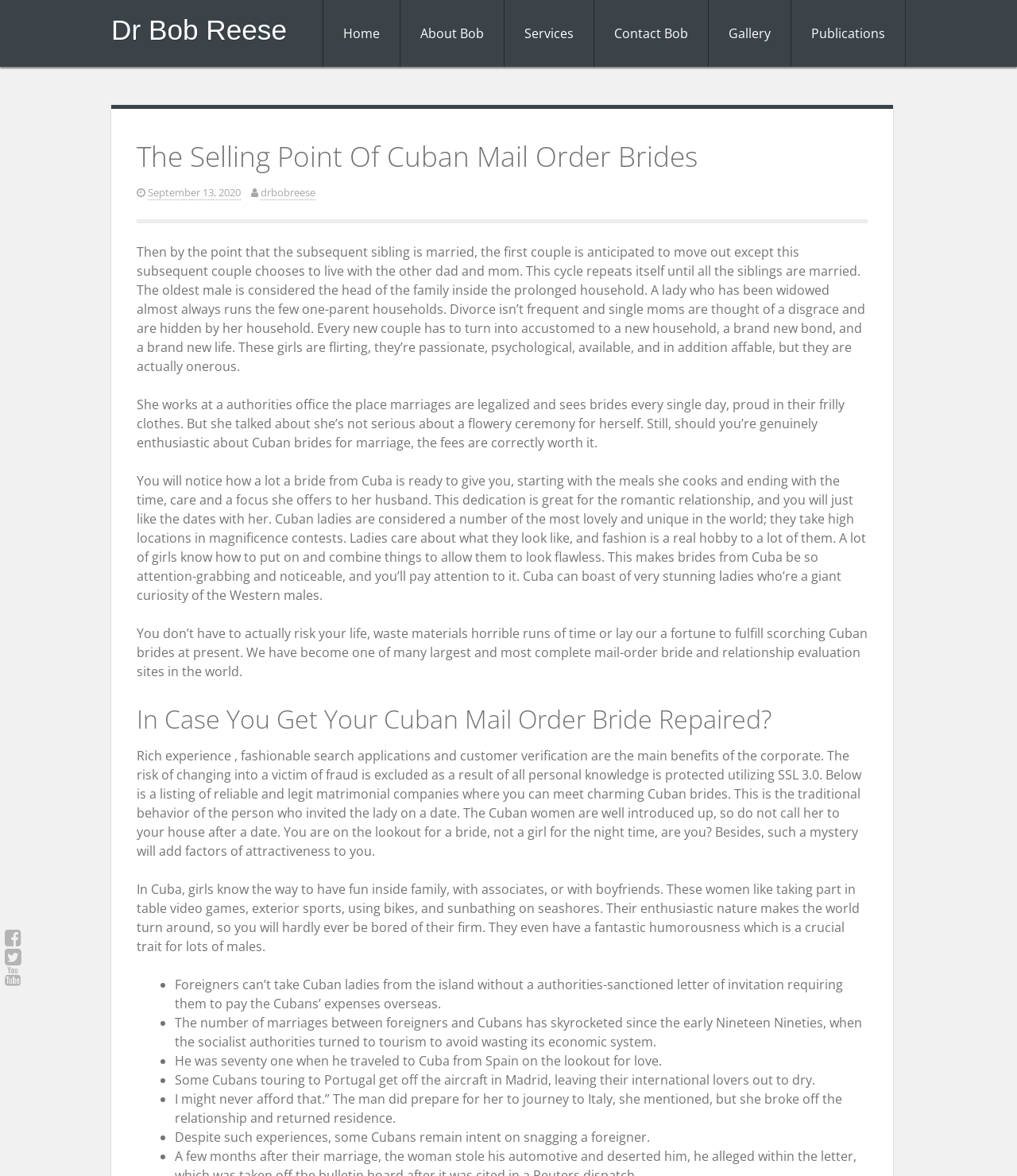Provide the bounding box coordinates for the UI element described in this sentence: "Services". The coordinates should be four float values between 0 and 1, i.e., [left, top, right, bottom].

[0.496, 0.0, 0.584, 0.057]